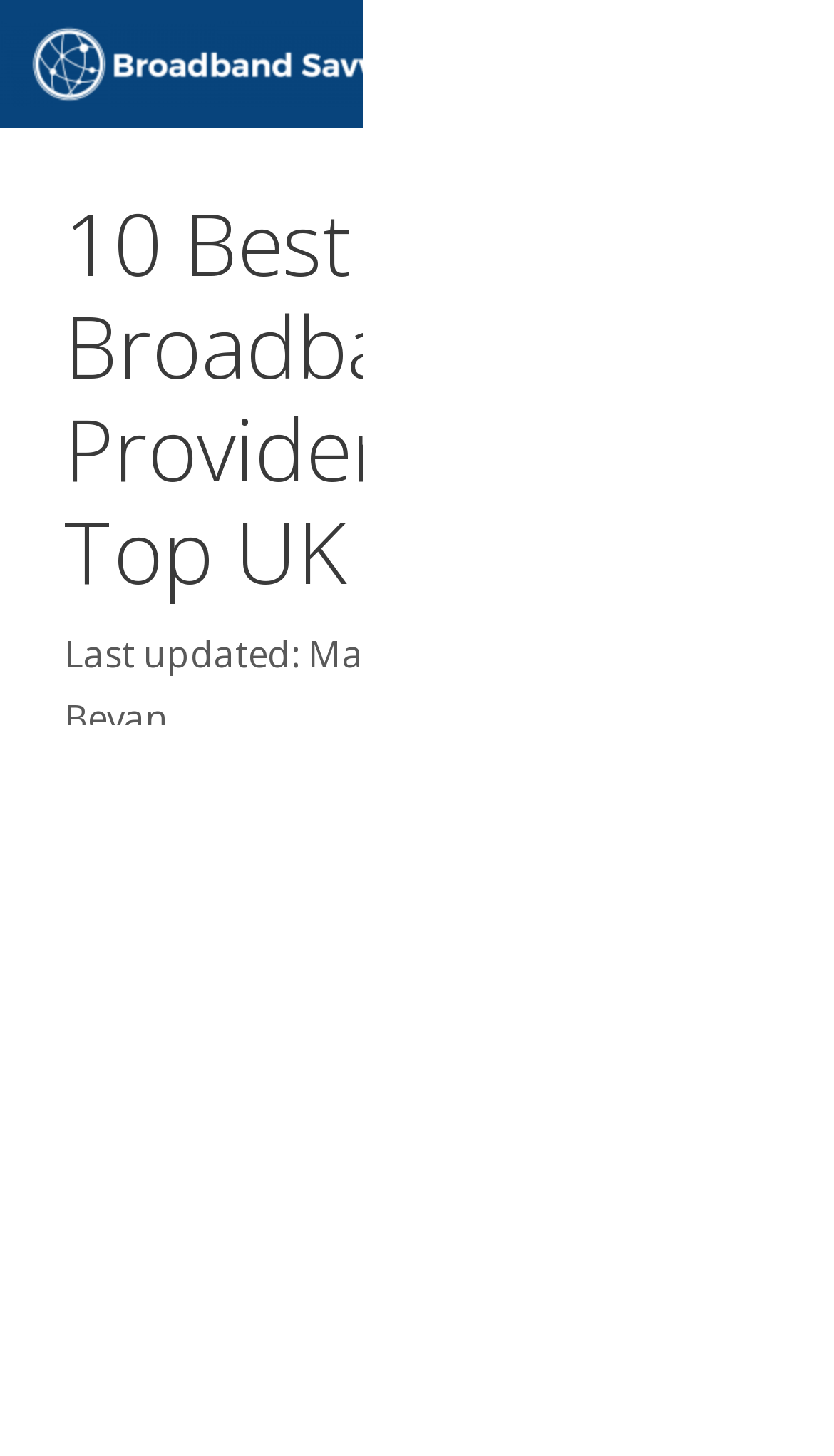Provide the bounding box coordinates for the UI element that is described as: "Menu".

[0.738, 0.0, 1.0, 0.088]